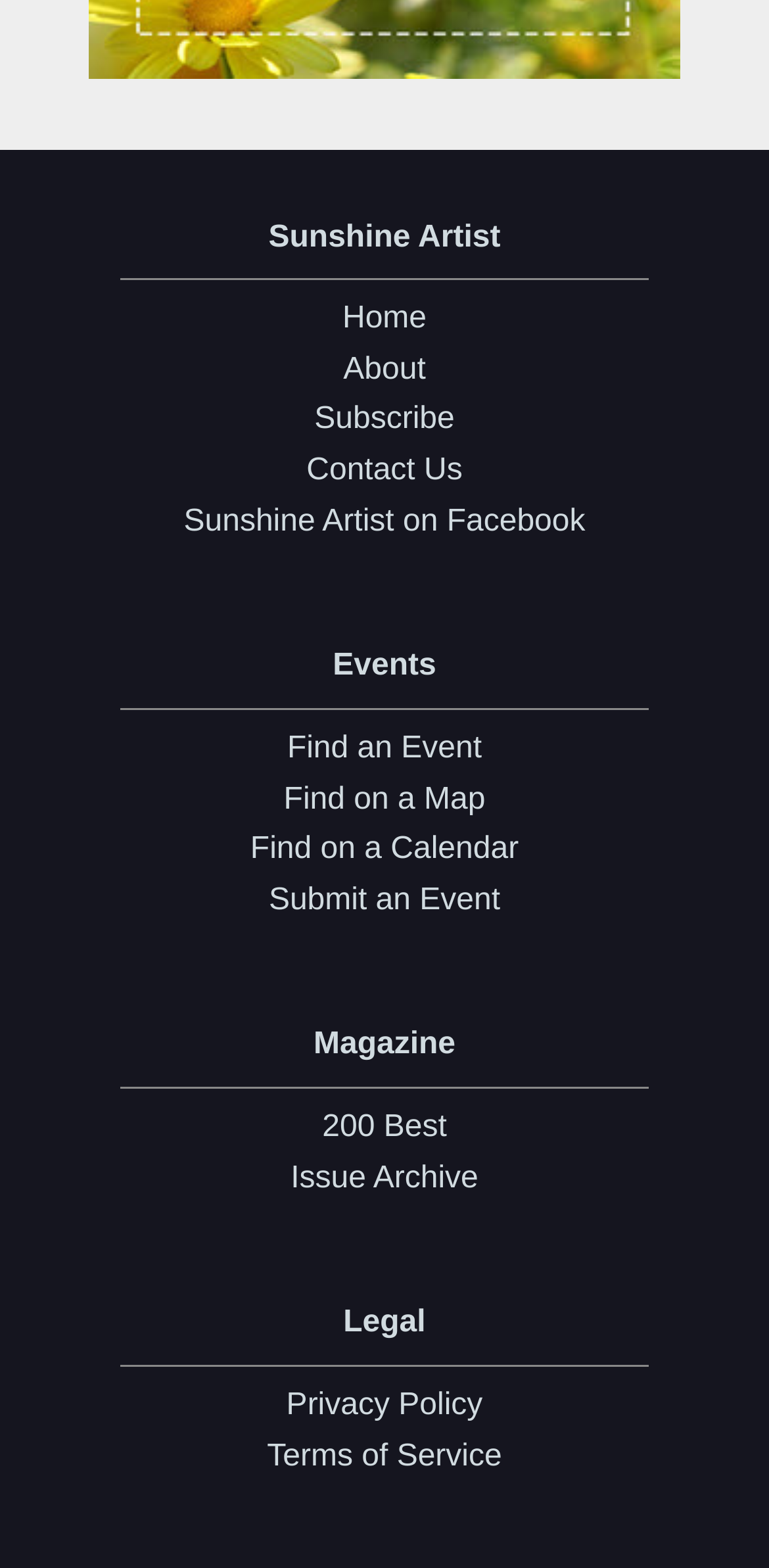What is the last link in the 'Events' section?
Please ensure your answer is as detailed and informative as possible.

In the 'Events' section, I can see a series of links. The last link in this section is 'Submit an Event', which is located at the bottom of the section.